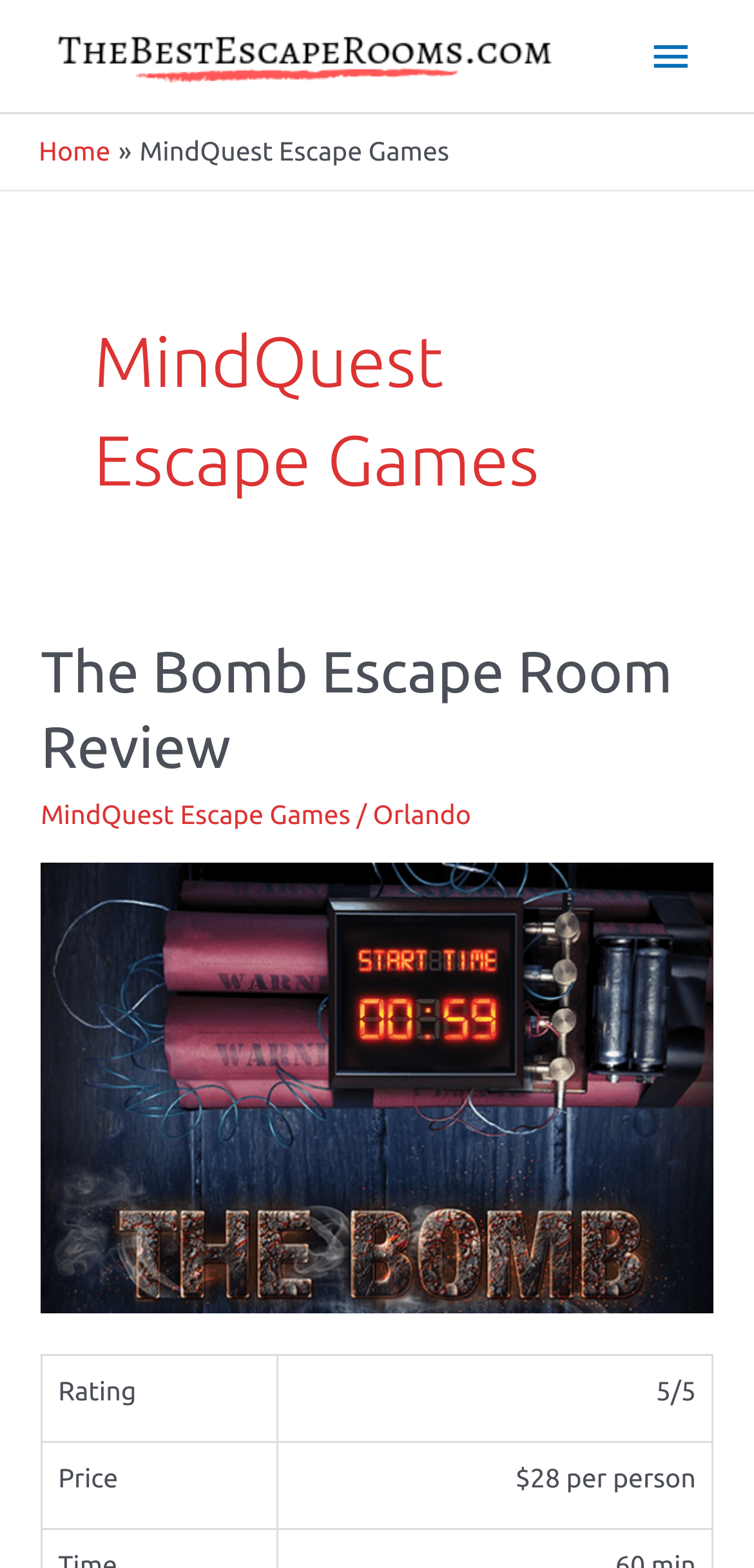Give a one-word or short-phrase answer to the following question: 
What is the name of the escape room reviewed?

The Bomb Escape Room